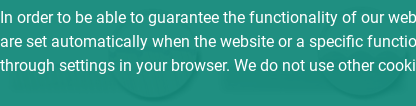Provide a comprehensive description of the image.

The image depicted is titled "Circular Slicer Blades" and is likely associated with a range of high-quality cutting tools designed for precision and performance. These blades are manufactured from premium materials such as stainless steel or hard-chromed carbon steel. The accompanying text highlights key features, including precision grinding to meet manufacturers’ specifications, availability for various makes and models, and options for custom-made blades tailored to specific needs. Additionally, the blades come in various edge types and serrated tooth styles to suit diverse applications, ensuring optimal fit and functionality for users. This image effectively represents the quality and versatility of circular slicer blades in the cutting tool market.